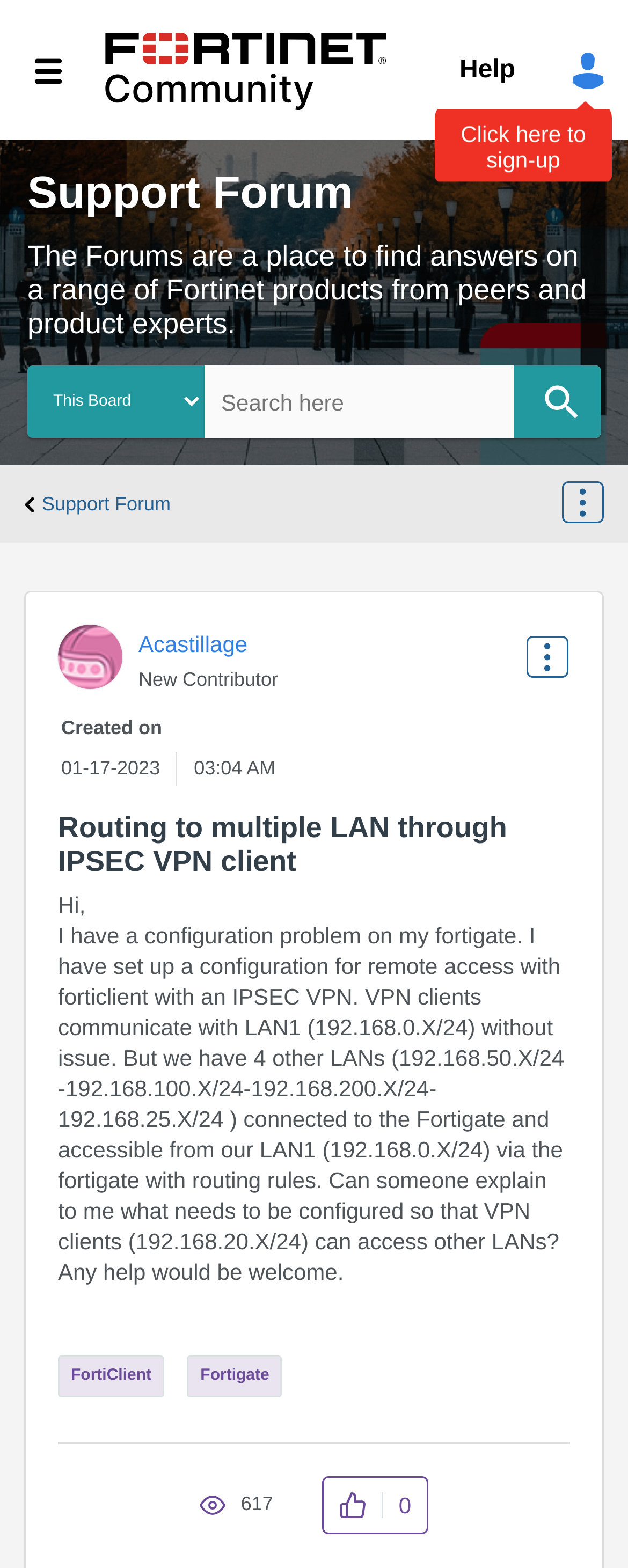What is the topic of the post?
Refer to the image and give a detailed answer to the question.

I determined the topic of the post by reading the heading 'Routing to multiple LAN through IPSEC VPN client' and the content of the post, which discusses configuring IPSEC VPN clients to access multiple LANs.